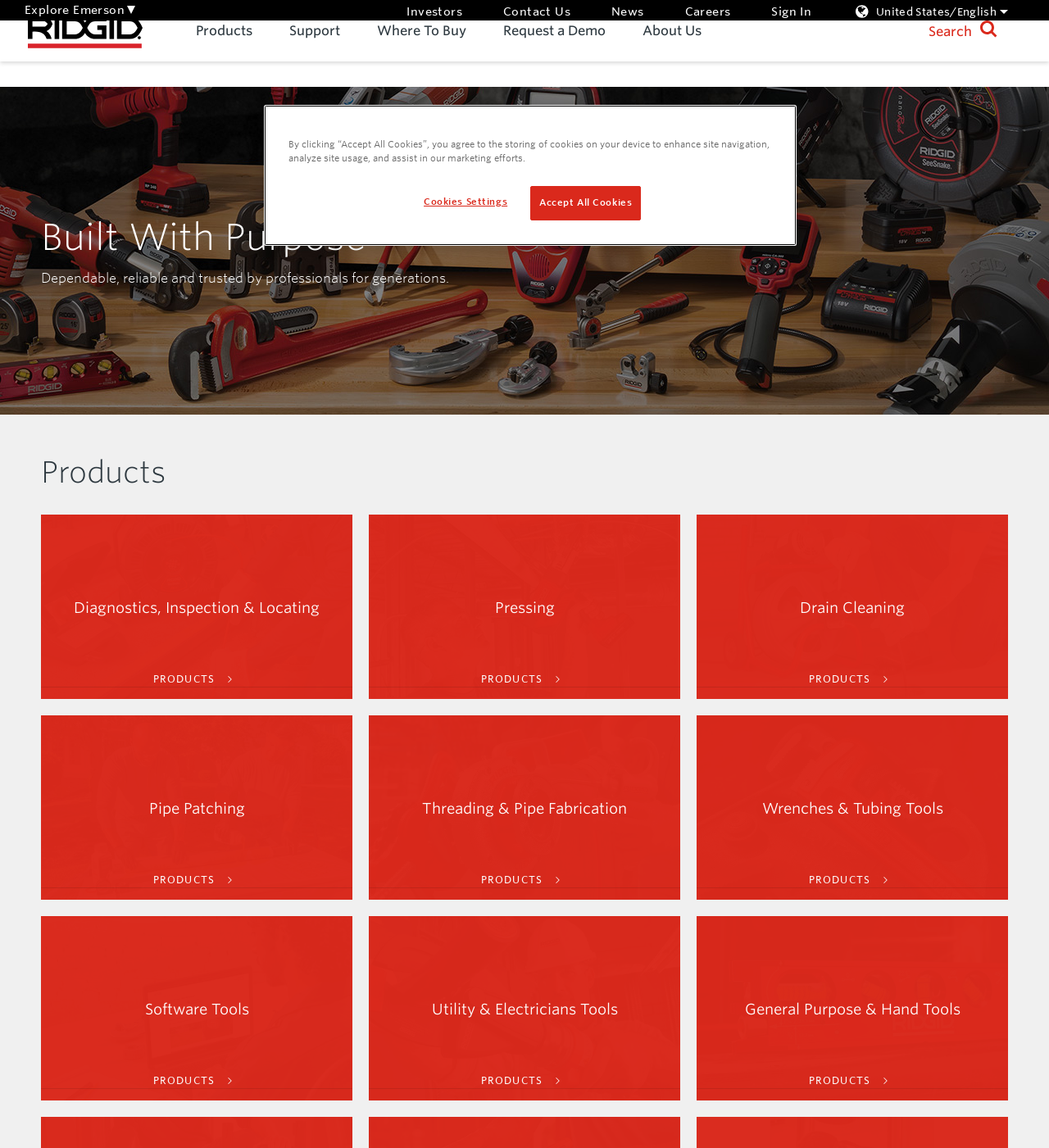Please answer the following question using a single word or phrase: 
How many navigation menus are there?

2